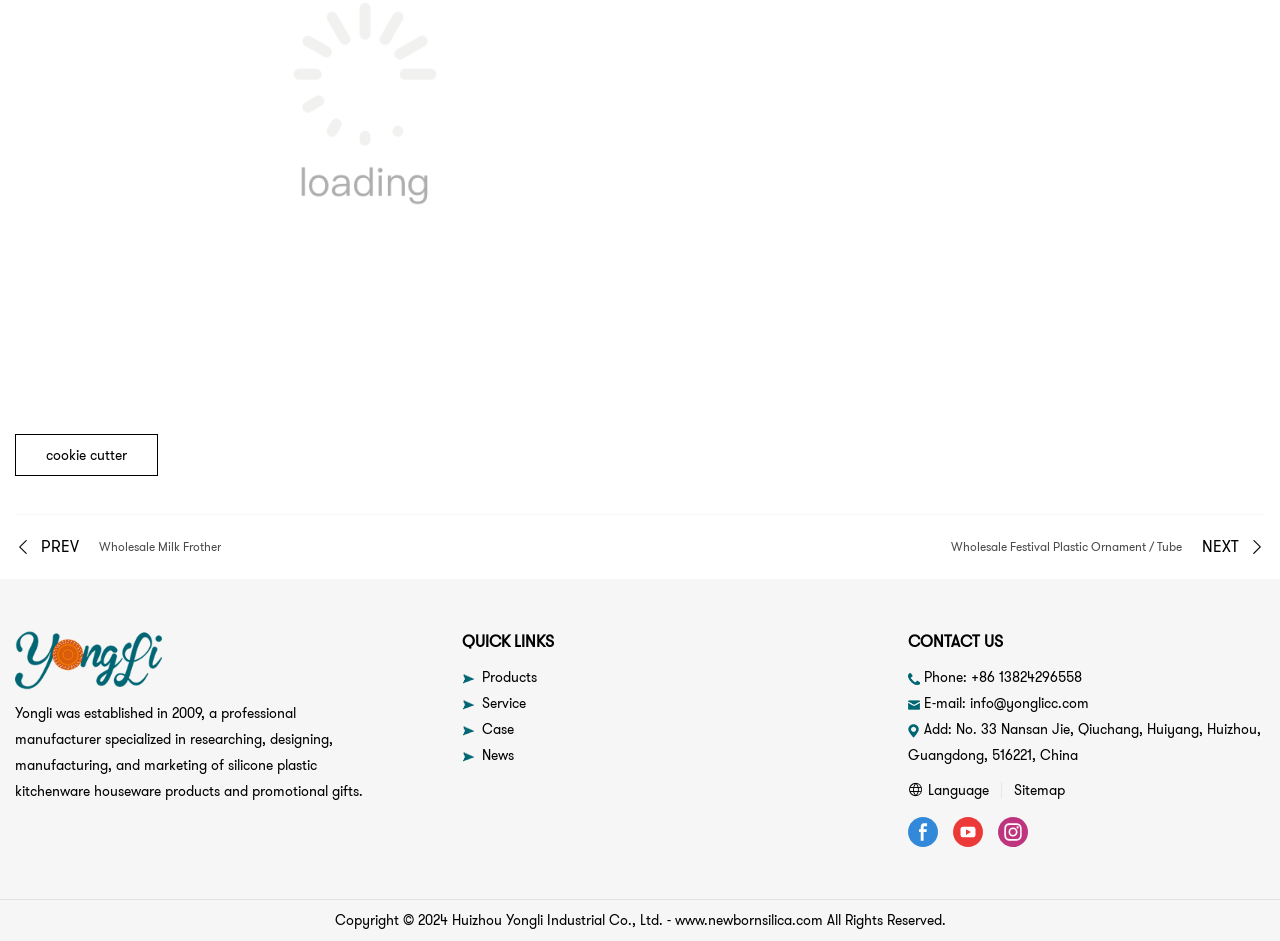Provide the bounding box coordinates for the UI element that is described by this text: "cookie cutter". The coordinates should be in the form of four float numbers between 0 and 1: [left, top, right, bottom].

[0.012, 0.461, 0.123, 0.506]